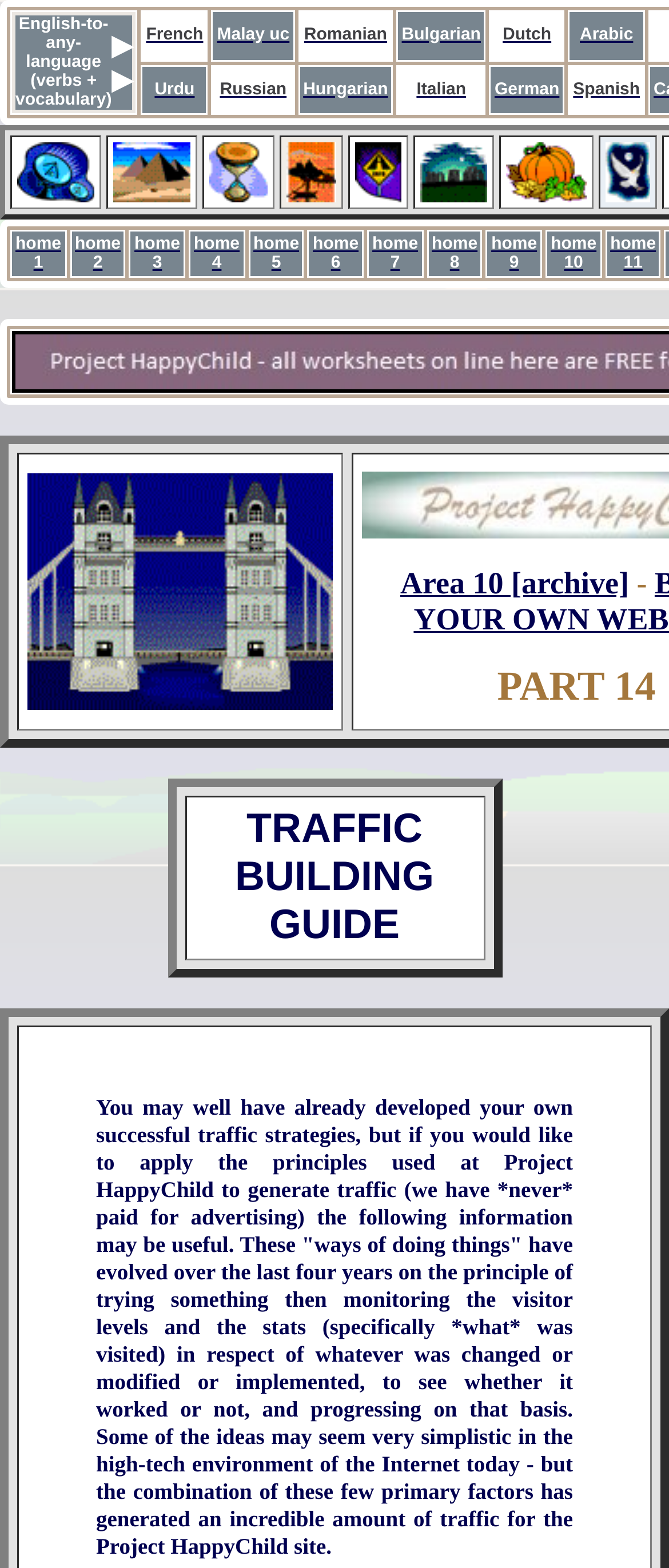Provide the bounding box coordinates of the area you need to click to execute the following instruction: "Build your own website without previous Internet experience or training".

[0.041, 0.439, 0.497, 0.457]